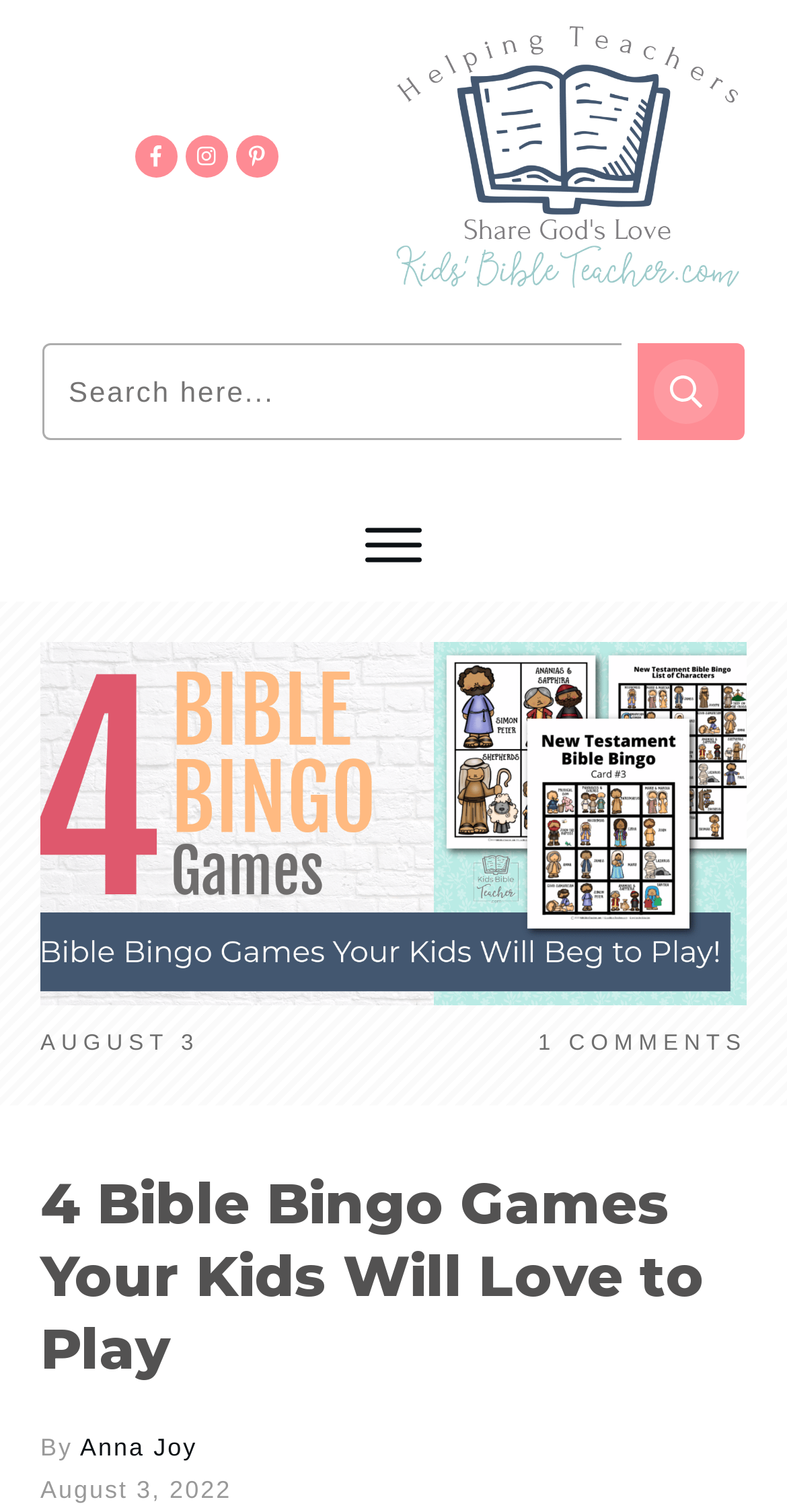Show the bounding box coordinates for the HTML element as described: "Search".

[0.79, 0.228, 0.946, 0.292]